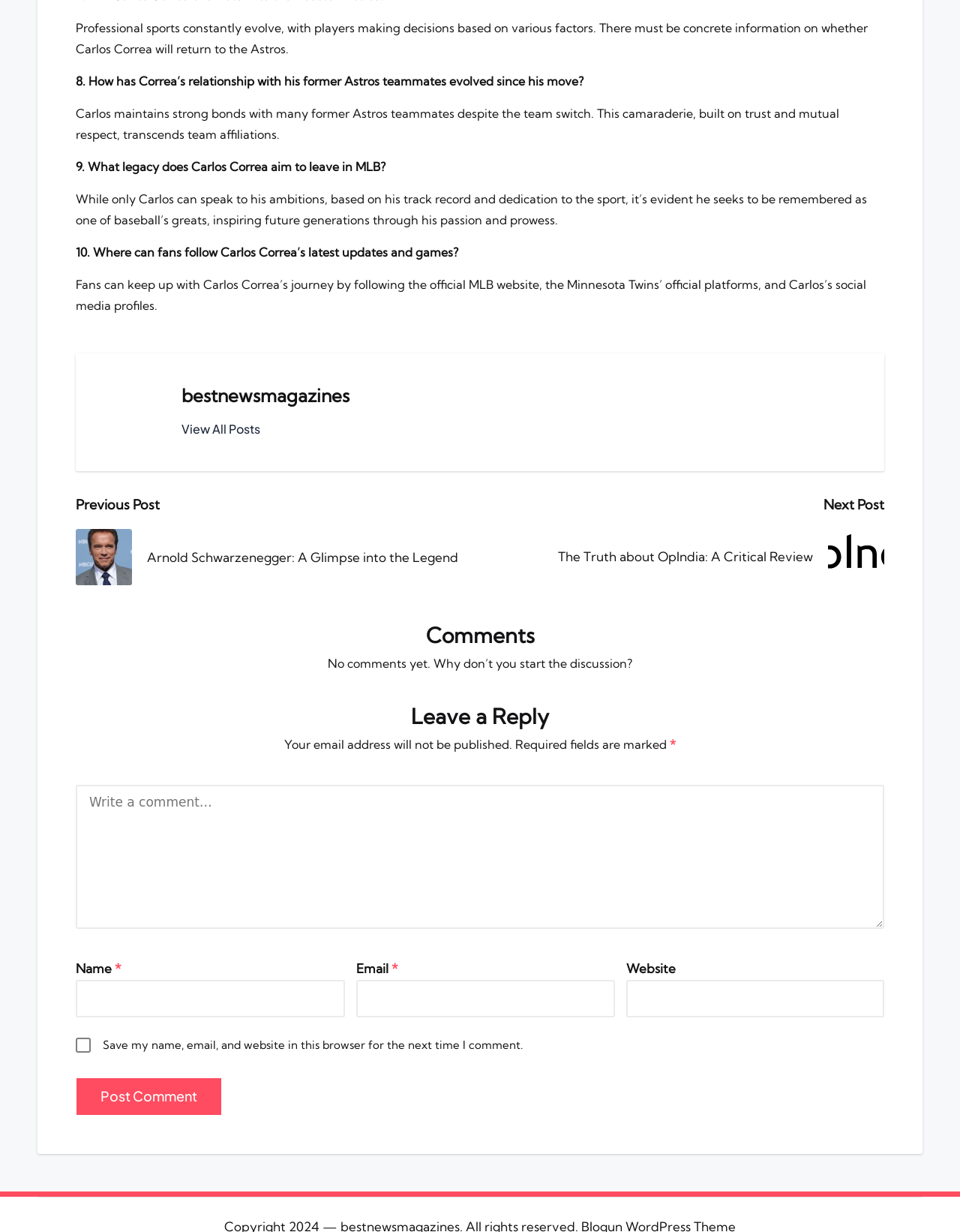Extract the bounding box coordinates of the UI element described: "View All Posts". Provide the coordinates in the format [left, top, right, bottom] with values ranging from 0 to 1.

[0.189, 0.341, 0.271, 0.356]